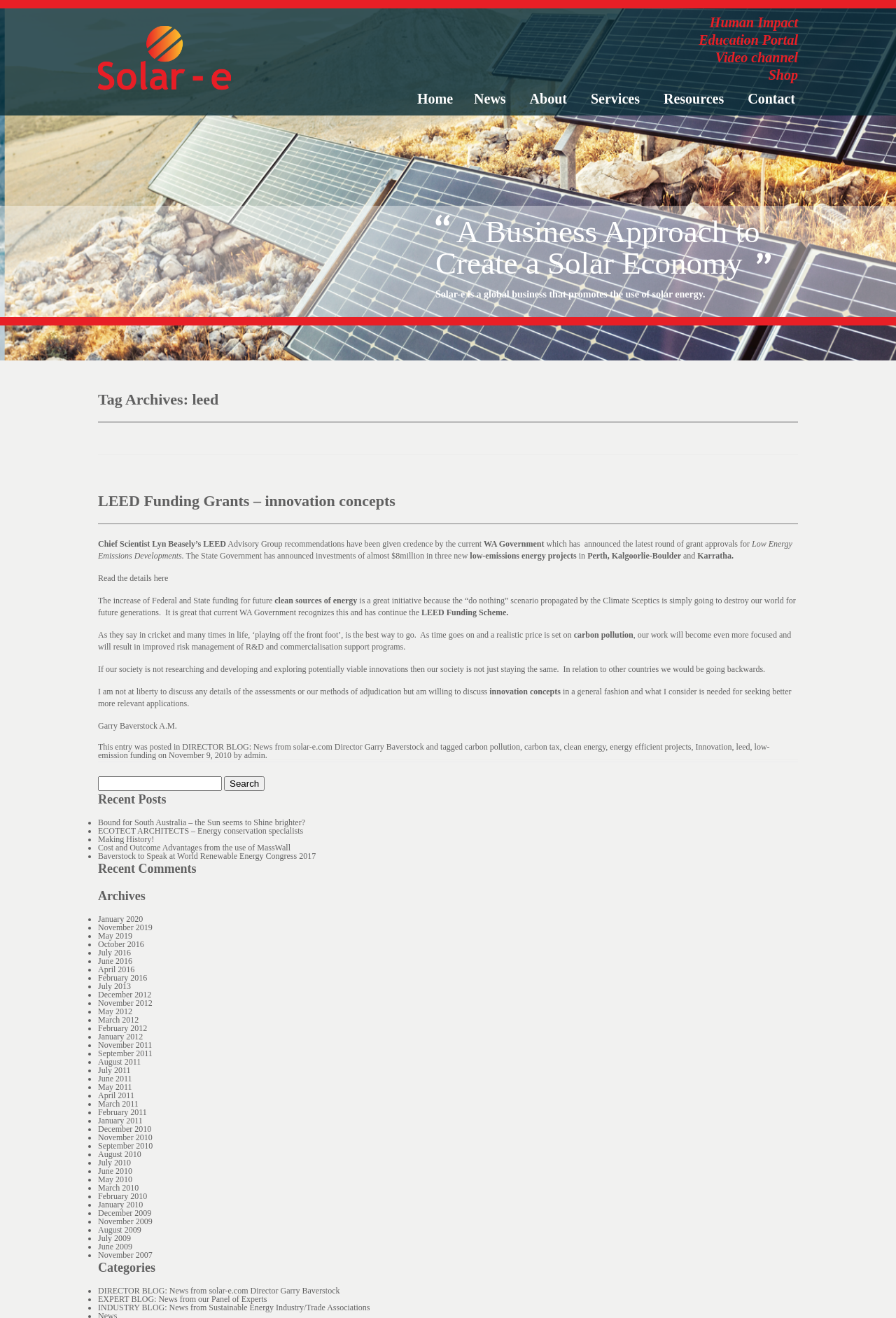What is the category of the post tagged with 'leed'?
Using the visual information from the image, give a one-word or short-phrase answer.

DIRECTOR BLOG